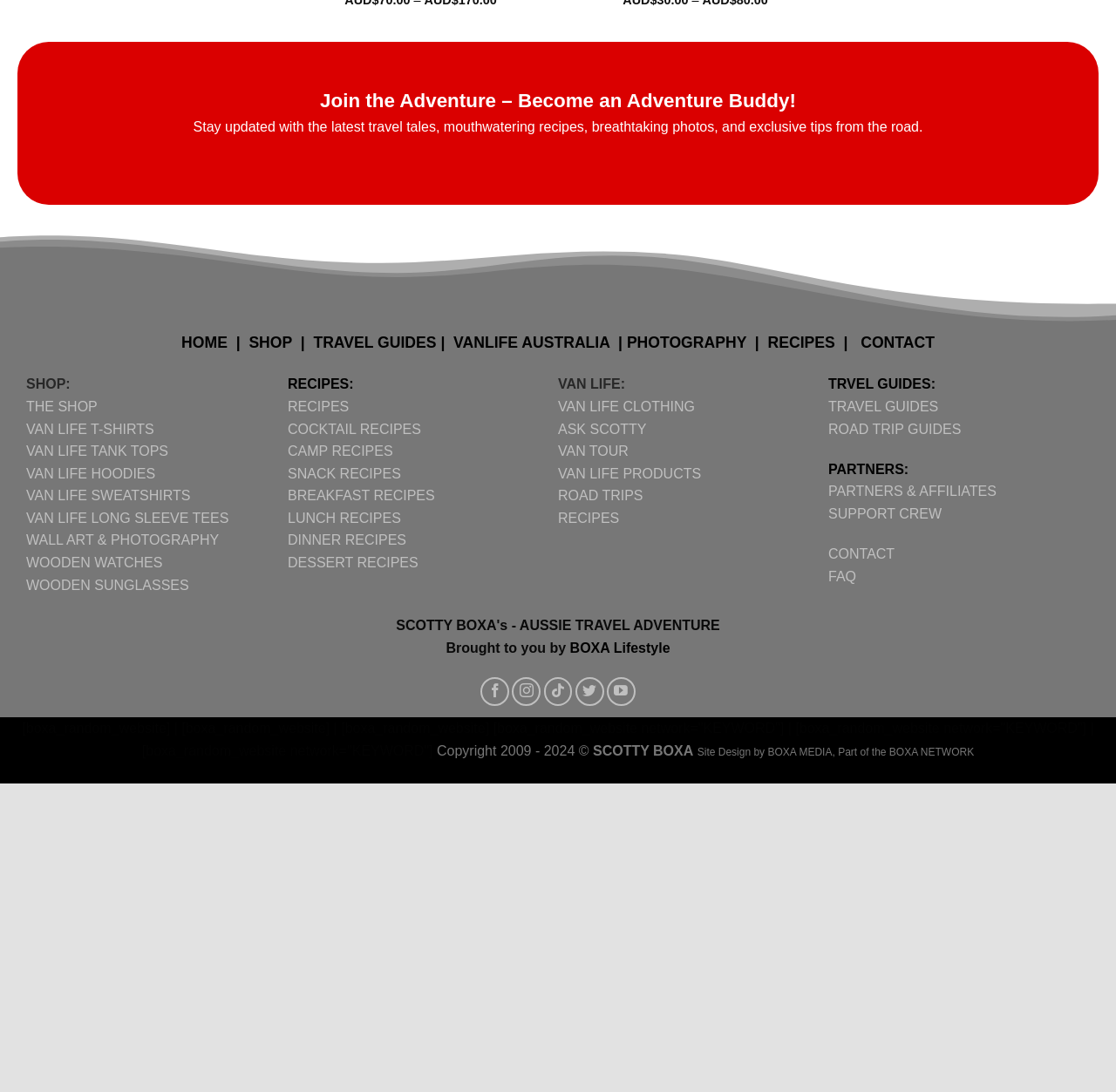Please answer the following question using a single word or phrase: 
What is the name of the company behind this website?

BOXA Lifestyle